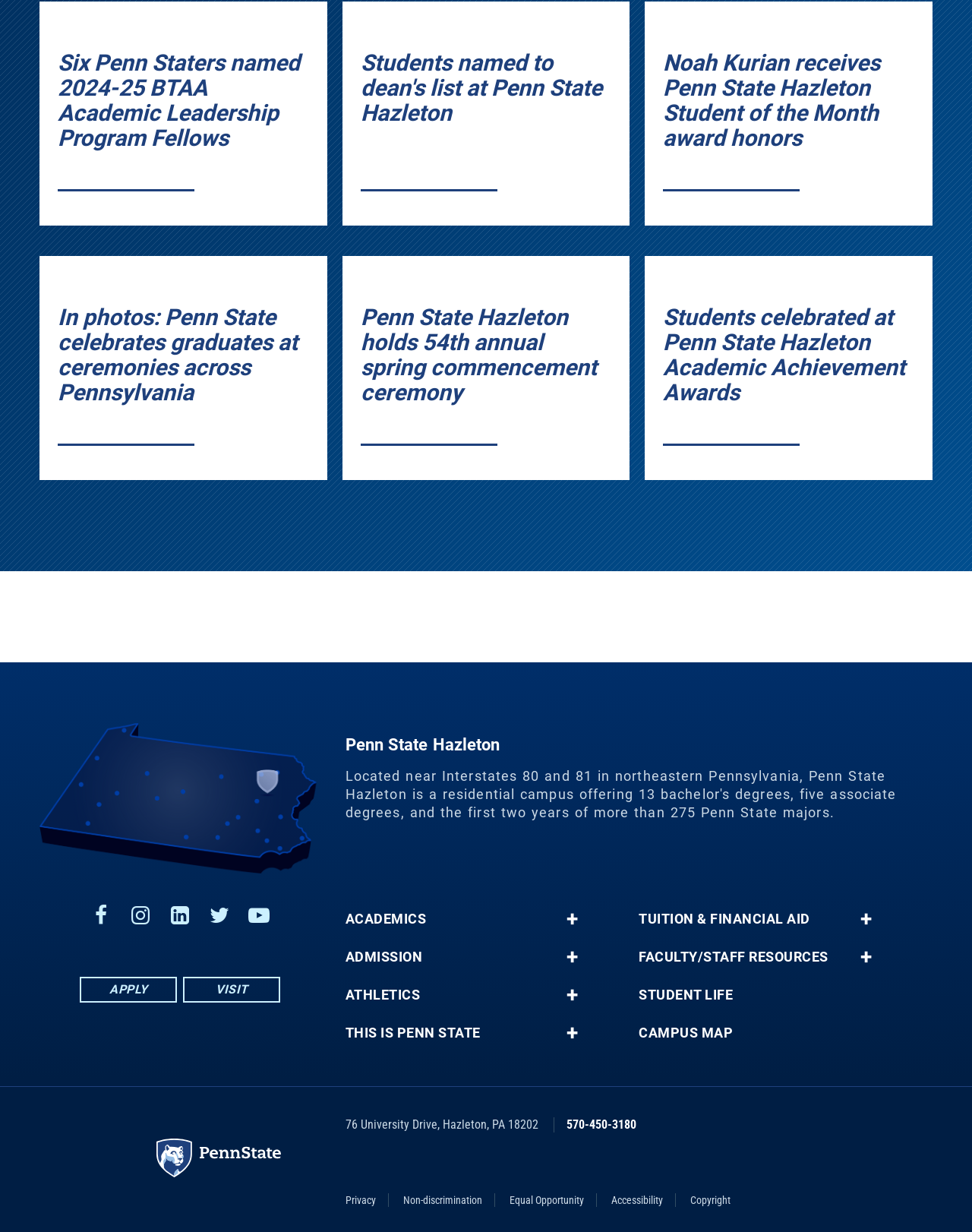Show the bounding box coordinates of the region that should be clicked to follow the instruction: "Visit the Facebook page of Penn State Hazleton."

[0.093, 0.733, 0.115, 0.753]